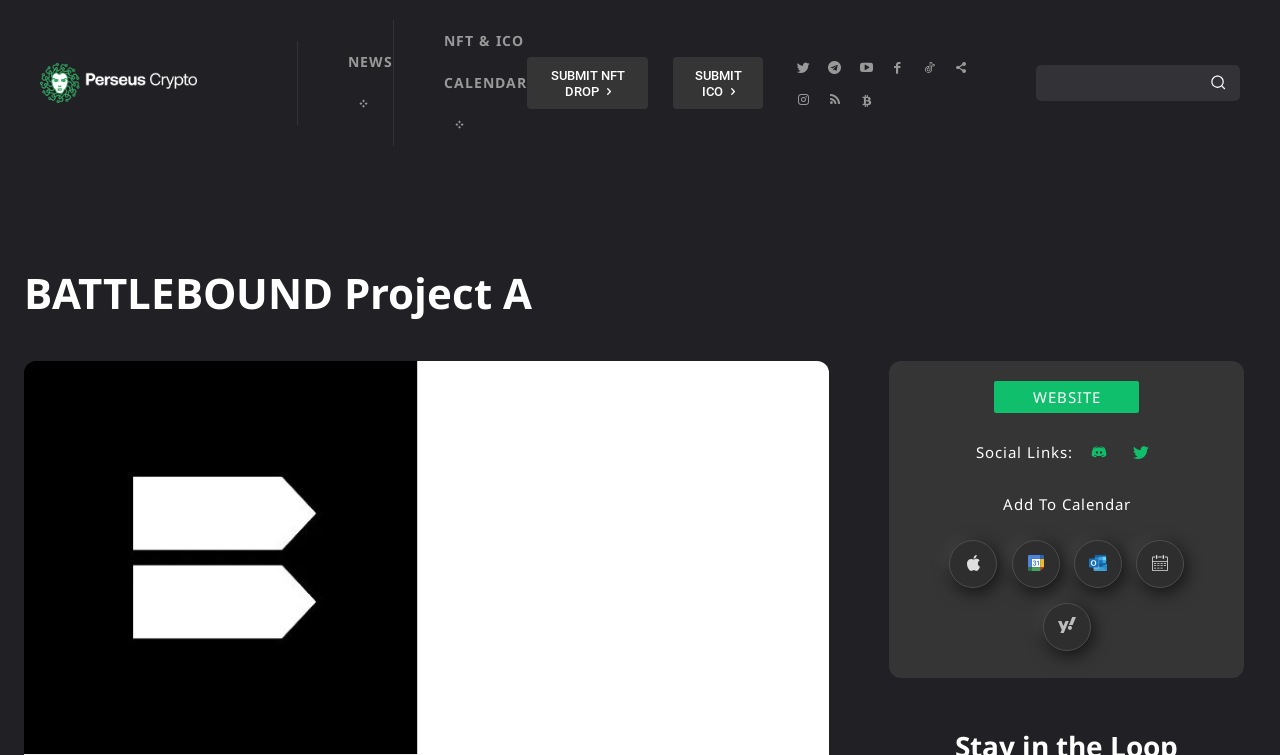Answer with a single word or phrase: 
What calendar options are available?

Apple, Google, Outlook.com, iCal File, Yahoo